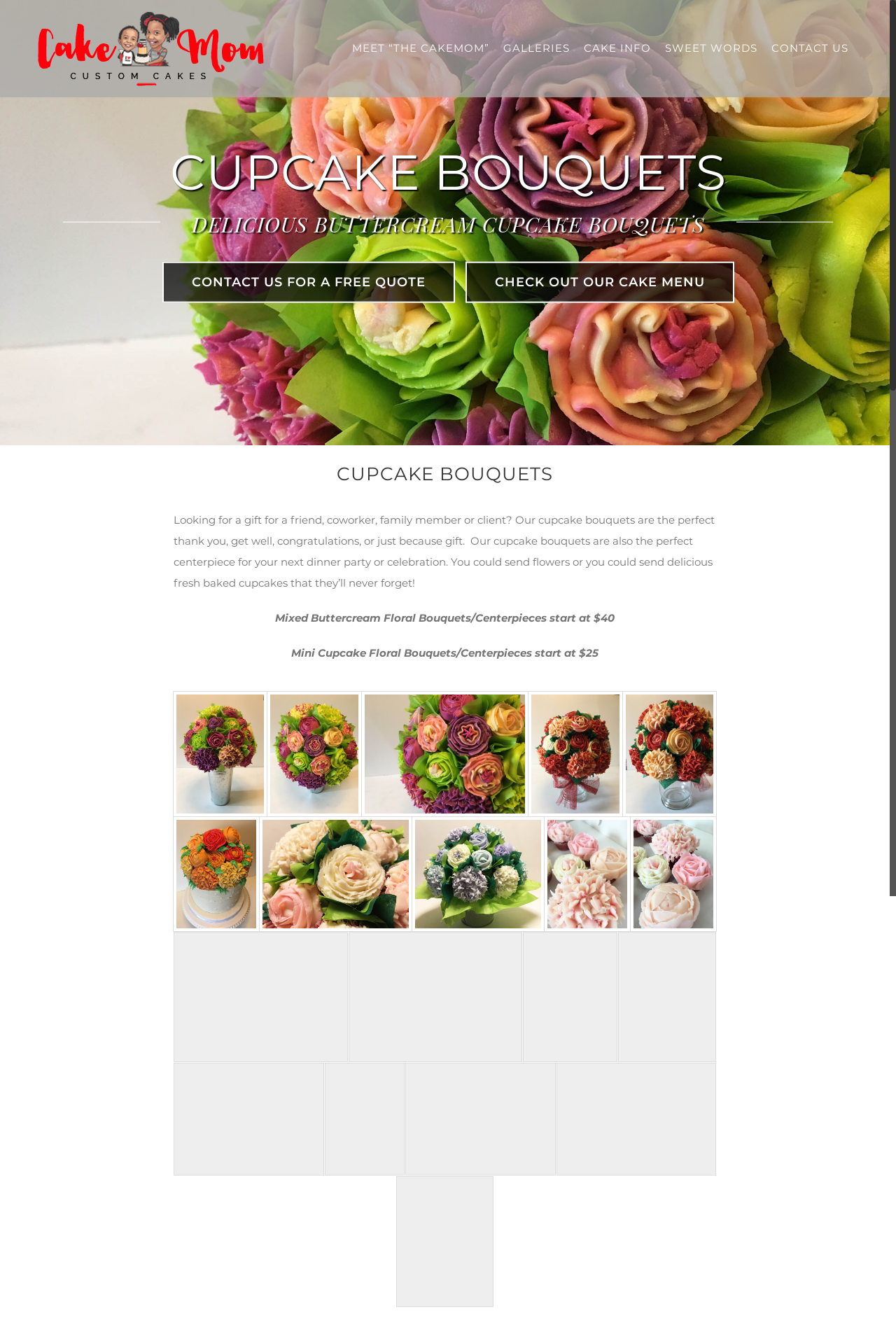What type of gift is being promoted?
Respond with a short answer, either a single word or a phrase, based on the image.

Cupcake bouquets